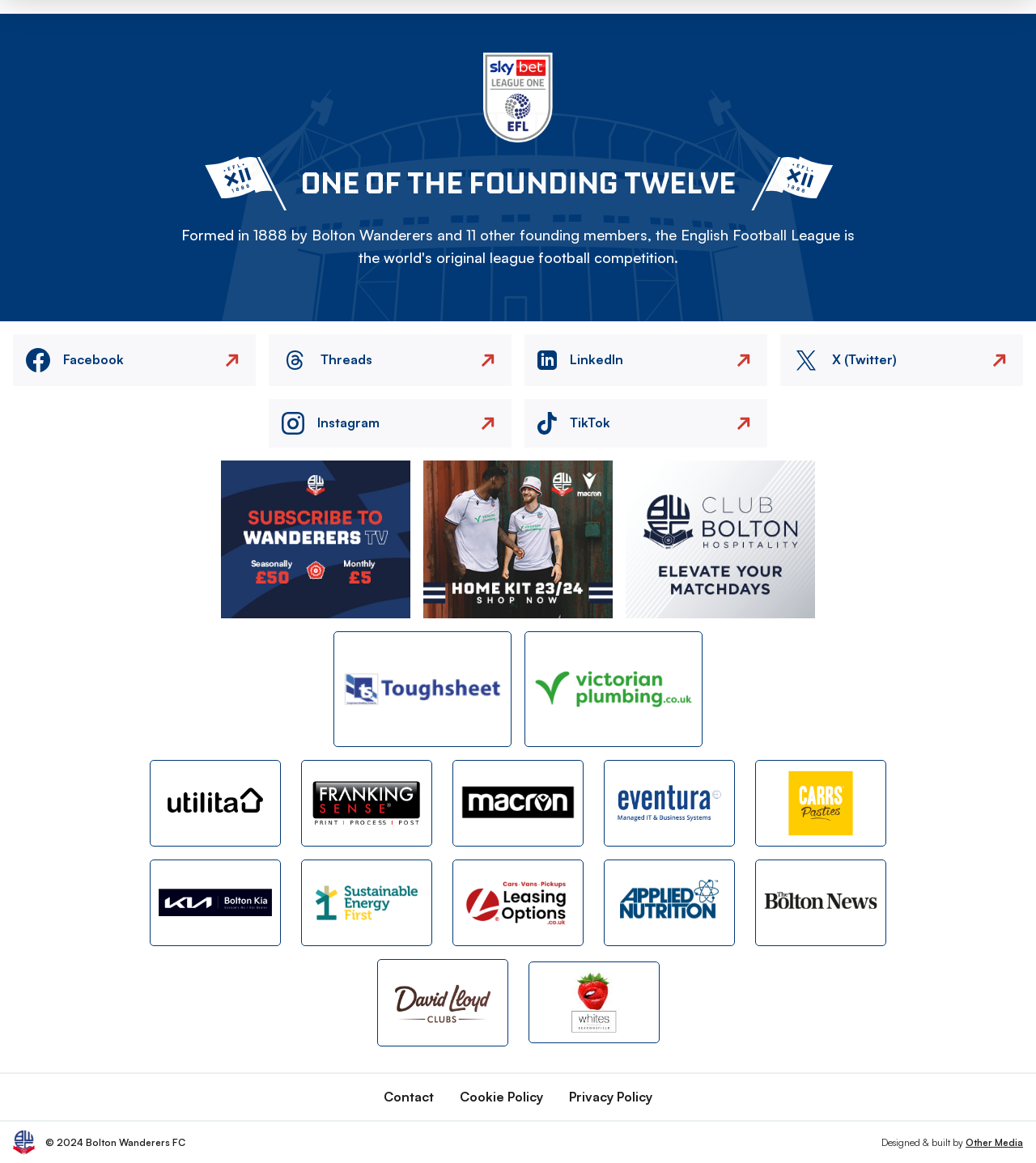From the element description title="Sustainable Energy First", predict the bounding box coordinates of the UI element. The coordinates must be specified in the format (top-left x, top-left y, bottom-right x, bottom-right y) and should be within the 0 to 1 range.

[0.291, 0.739, 0.417, 0.814]